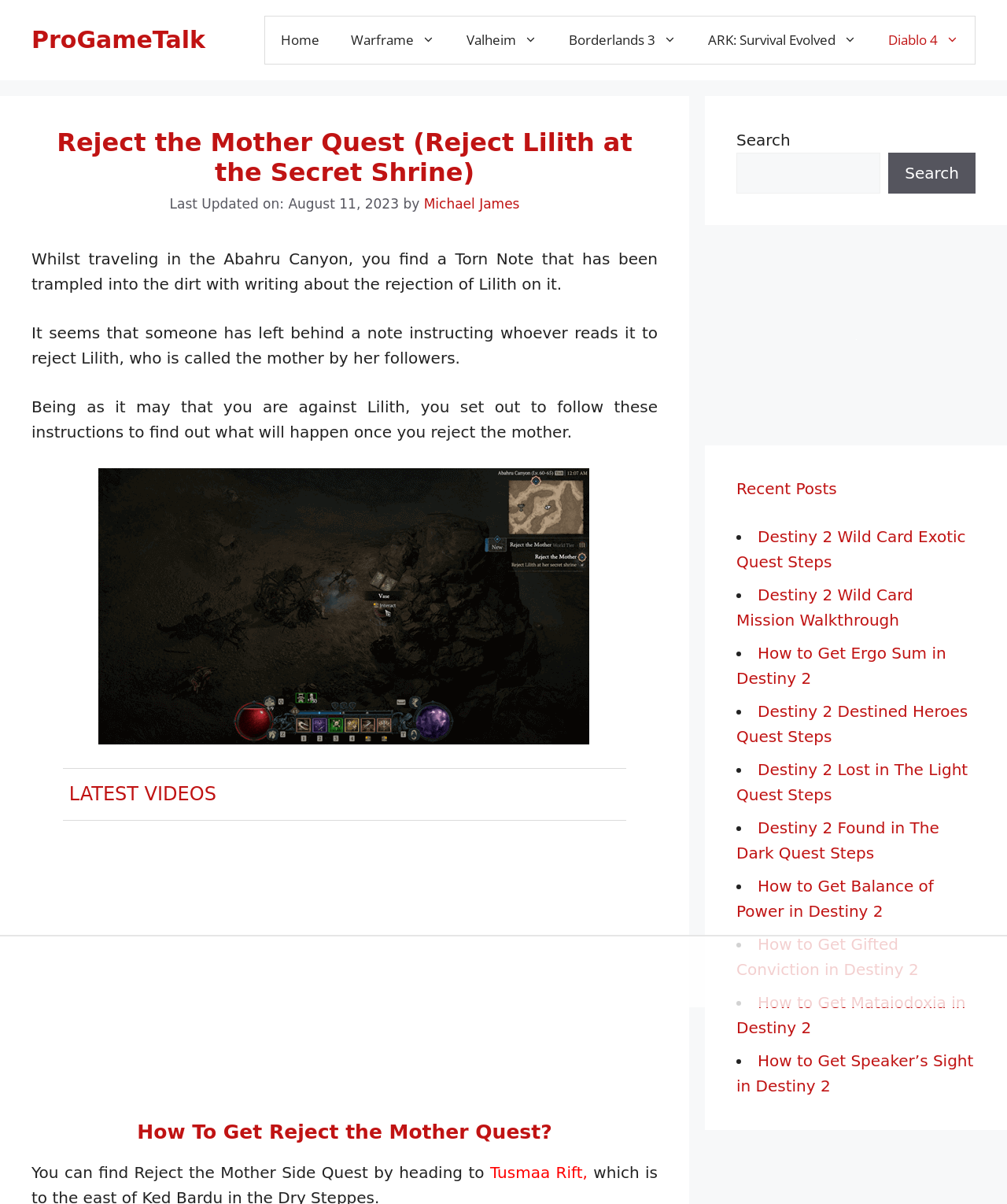Give a detailed explanation of the elements present on the webpage.

This webpage is about the "Reject the Mother" side quest in Diablo 4. At the top, there is a banner with the site's name, "ProGameTalk", and a navigation menu with links to other games, including Warframe, Valheim, and Borderlands 3. Below the navigation menu, there is a heading that displays the title of the quest, "Reject the Mother Quest (Reject Lilith at the Secret Shrine)".

The main content of the page is divided into several sections. The first section provides an introduction to the quest, explaining that the player finds a torn note in the Abahru Canyon with instructions to reject Lilith, also known as the mother. The text is accompanied by an image related to the quest.

The next section is titled "How To Get Reject the Mother Quest?" and provides instructions on how to access the quest, which involves heading to Tusmaa Rift, located to the east of Ked Bardu in the Dry Steppes.

On the right side of the page, there is a search bar and a section titled "Recent Posts", which lists several links to other articles, including guides for Destiny 2 quests and walkthroughs. There are also two advertisements, one at the top and one at the bottom of the page.

At the bottom of the page, there is a section titled "LATEST VIDEOS", but it does not contain any video content. Instead, it seems to be a placeholder or a title for a future section.